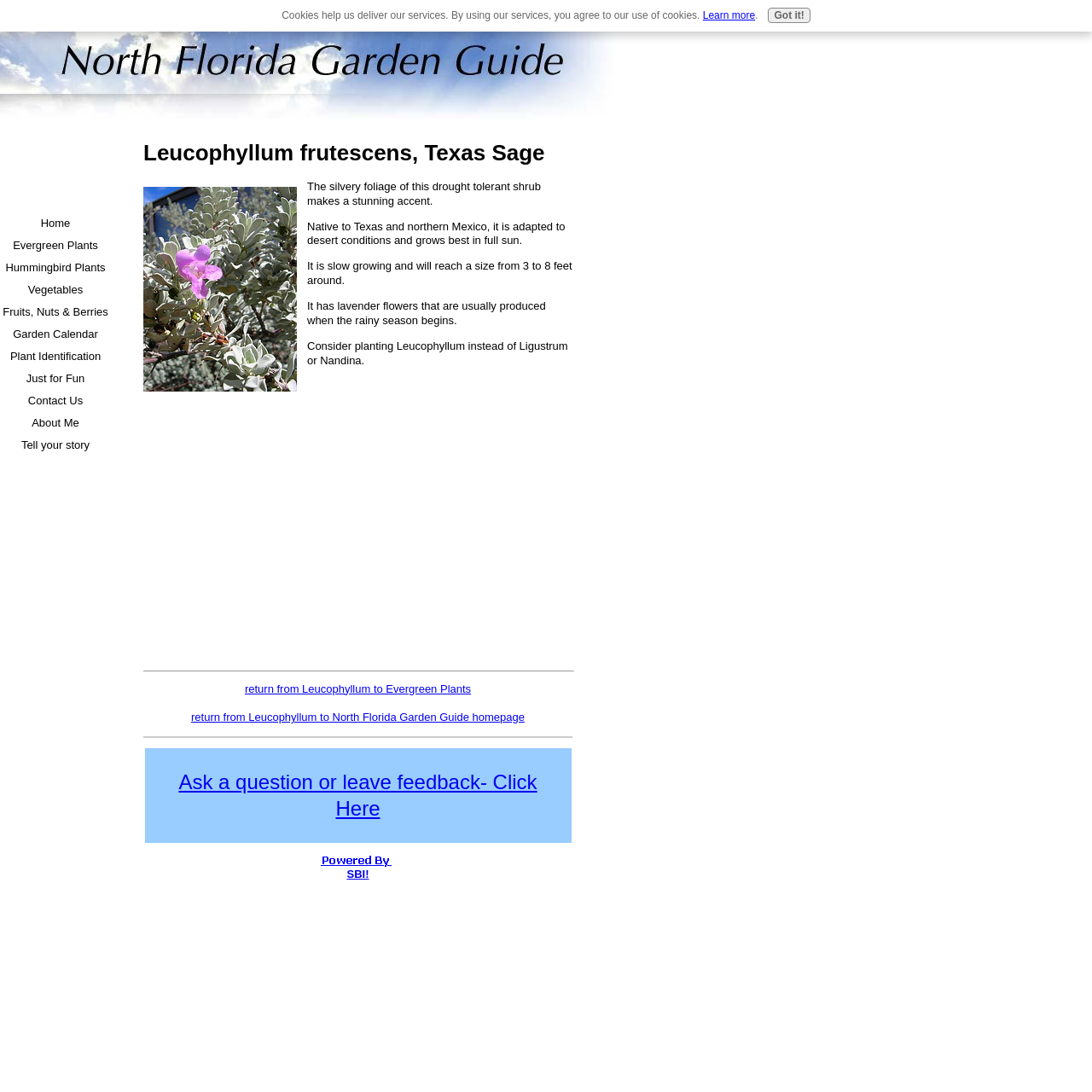Please identify the bounding box coordinates of where to click in order to follow the instruction: "Click on the 'Evergreen Plants' link".

[0.0, 0.215, 0.102, 0.235]